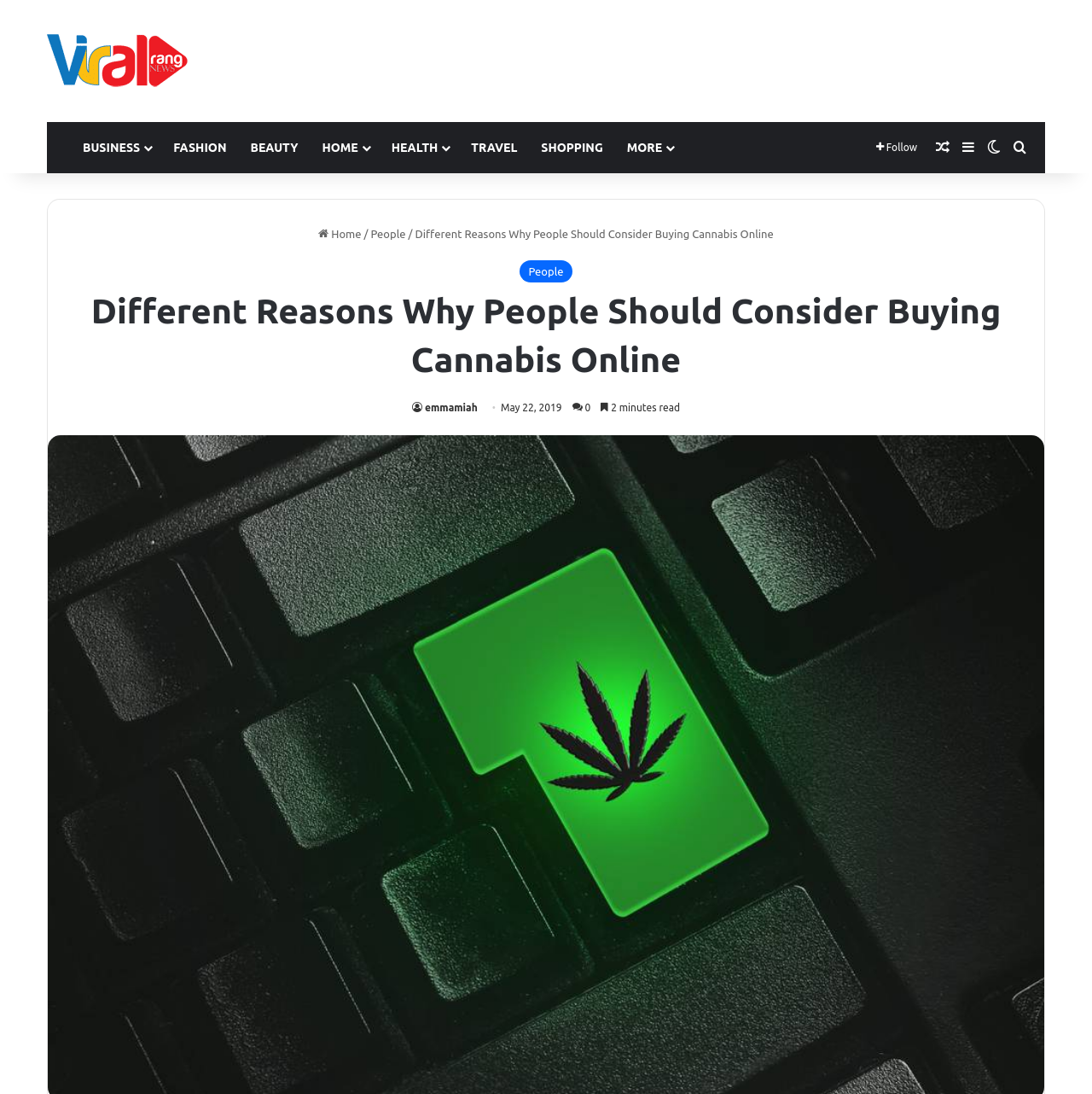When was the current article published?
Answer the question with a single word or phrase by looking at the picture.

May 22, 2019